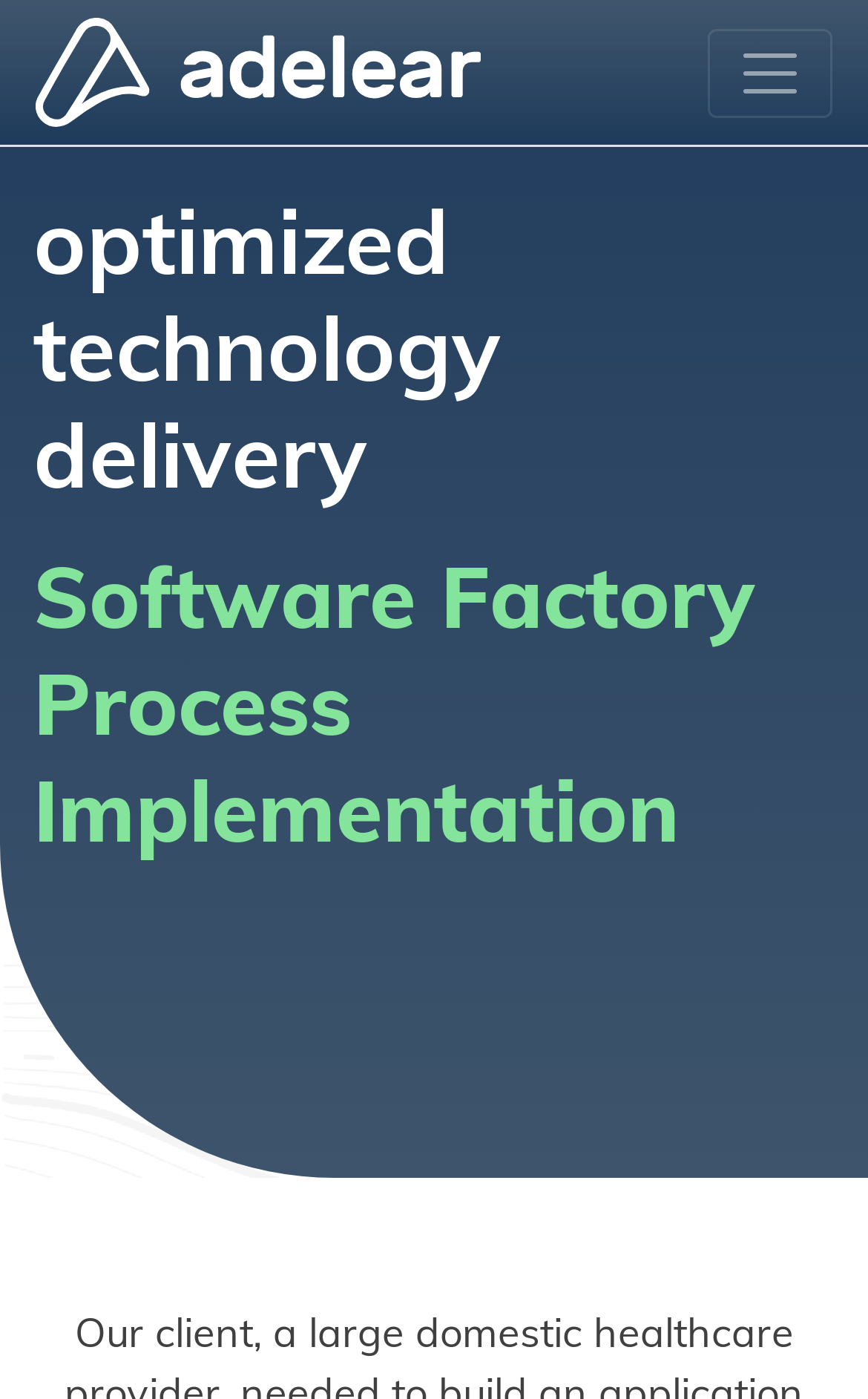Given the element description alt="Adelear", identify the bounding box coordinates for the UI element on the webpage screenshot. The format should be (top-left x, top-left y, bottom-right x, bottom-right y), with values between 0 and 1.

[0.041, 0.013, 0.554, 0.091]